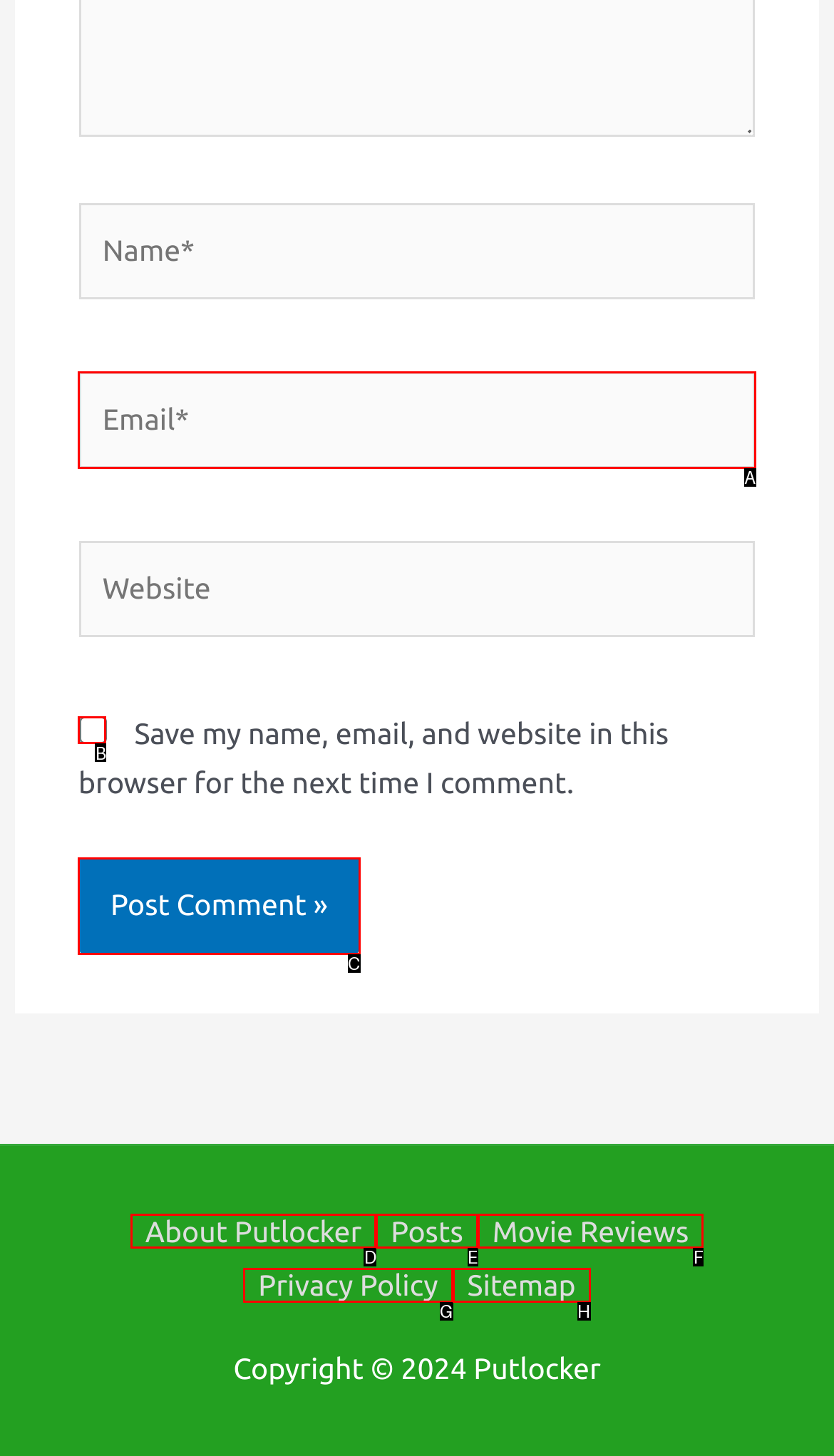Specify the letter of the UI element that should be clicked to achieve the following: Check the save comment information box
Provide the corresponding letter from the choices given.

B